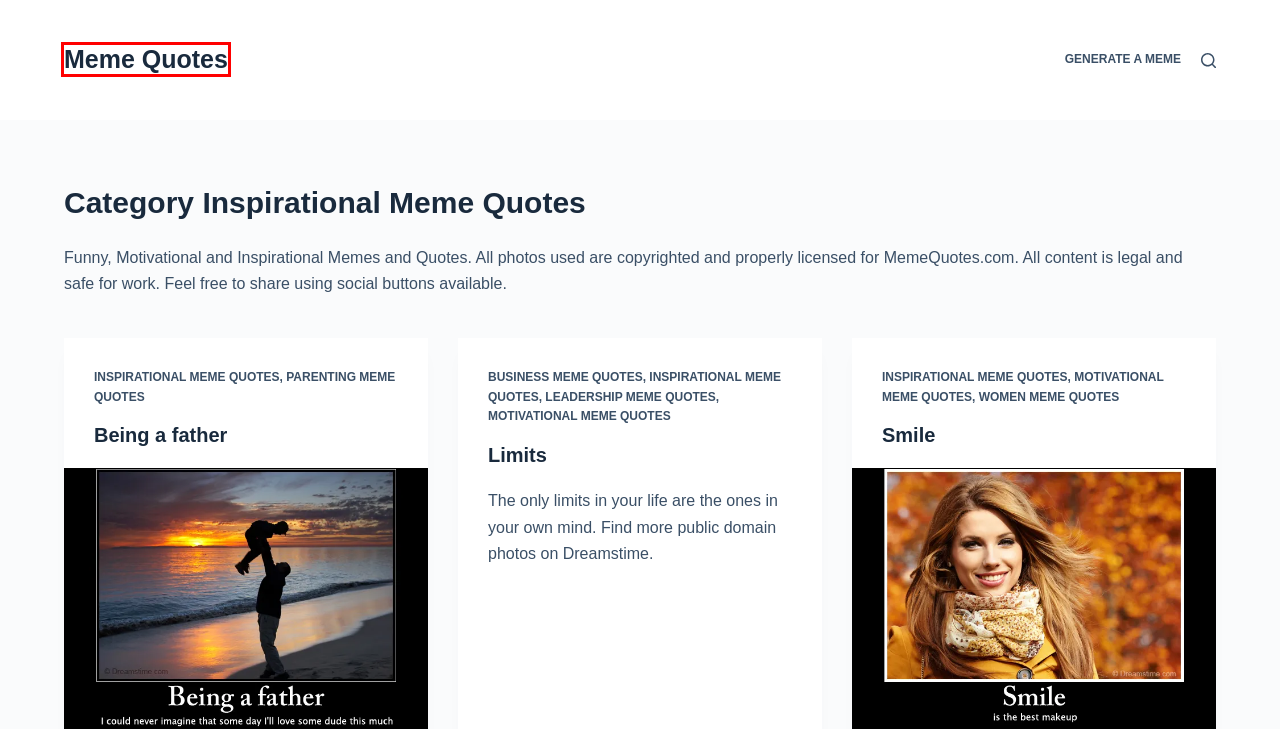Using the screenshot of a webpage with a red bounding box, pick the webpage description that most accurately represents the new webpage after the element inside the red box is clicked. Here are the candidates:
A. Business Meme Quotes – Meme Quotes
B. Meme Quotes – Funny, Motivational and Inspirational Memes. Famous Quotes and Sayings.
C. Parenting Meme Quotes – Meme Quotes
D. Limits – Meme Quotes
E. Generate a meme – Meme Quotes
F. Leadership Meme Quotes – Meme Quotes
G. Motivational Meme Quotes – Meme Quotes
H. Being a father – Meme Quotes

B